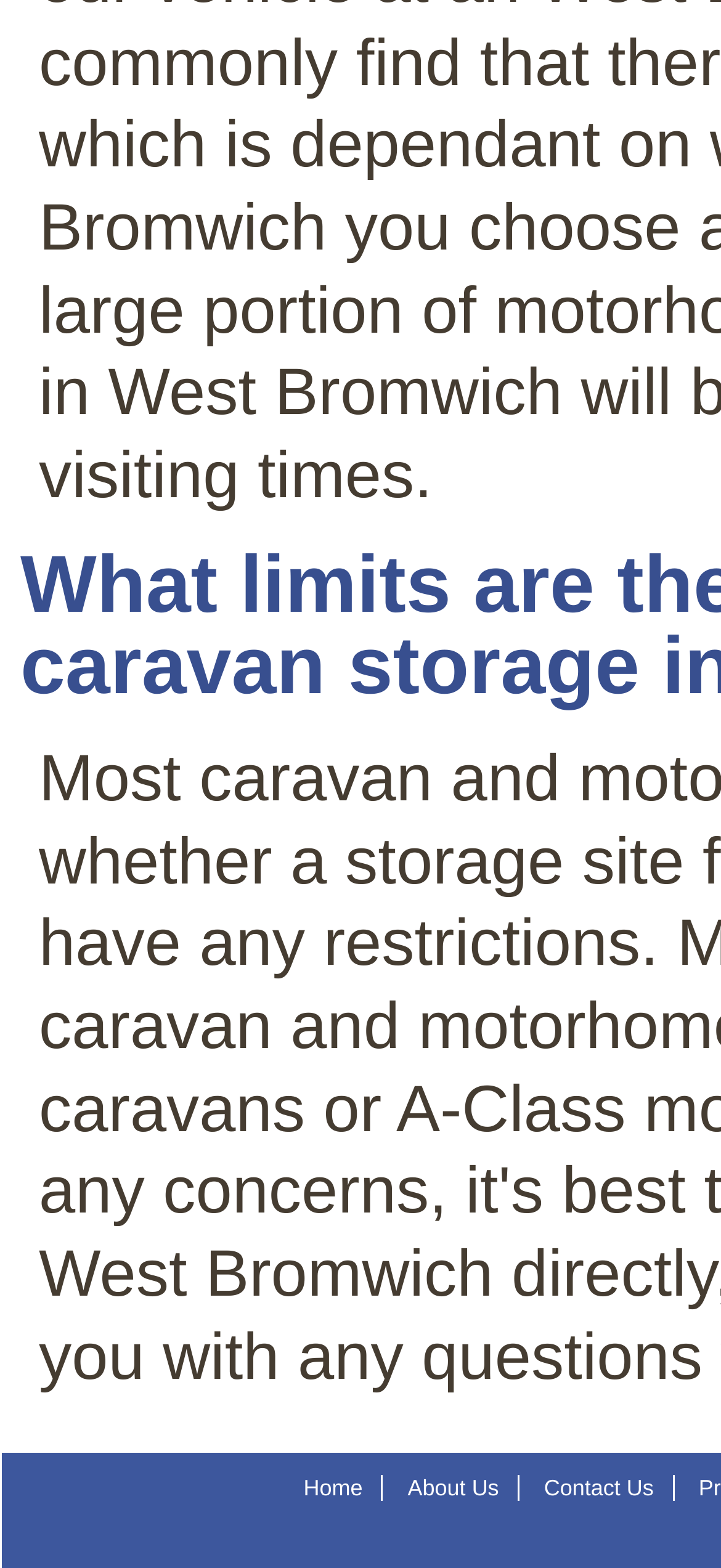Using the provided element description "Contact Us", determine the bounding box coordinates of the UI element.

[0.754, 0.941, 0.907, 0.958]